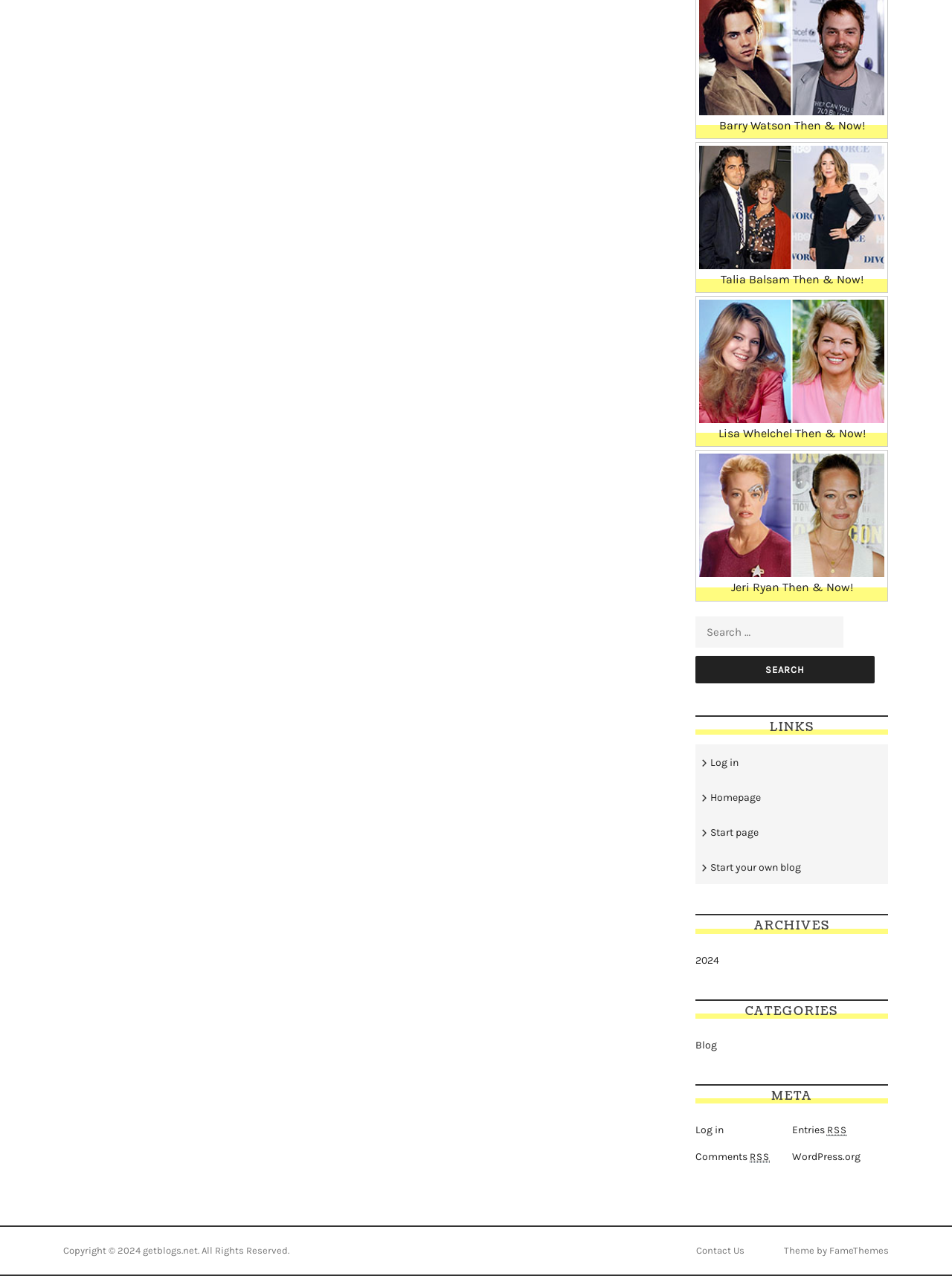Locate the UI element described as follows: "WordPress.org". Return the bounding box coordinates as four float numbers between 0 and 1 in the order [left, top, right, bottom].

[0.832, 0.901, 0.904, 0.911]